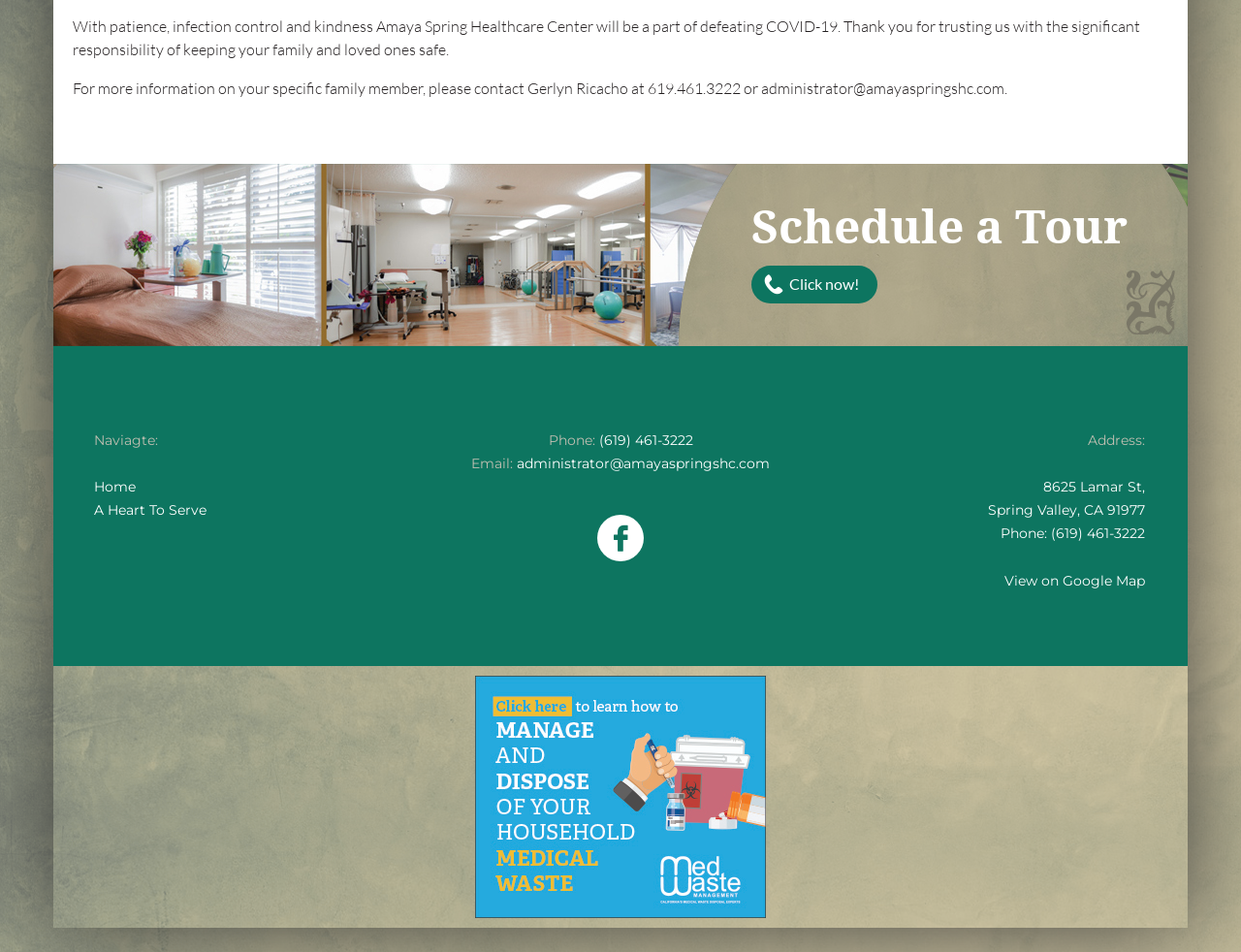How can I view the location of the healthcare center on a map?
Answer the question with a single word or phrase, referring to the image.

Google Map